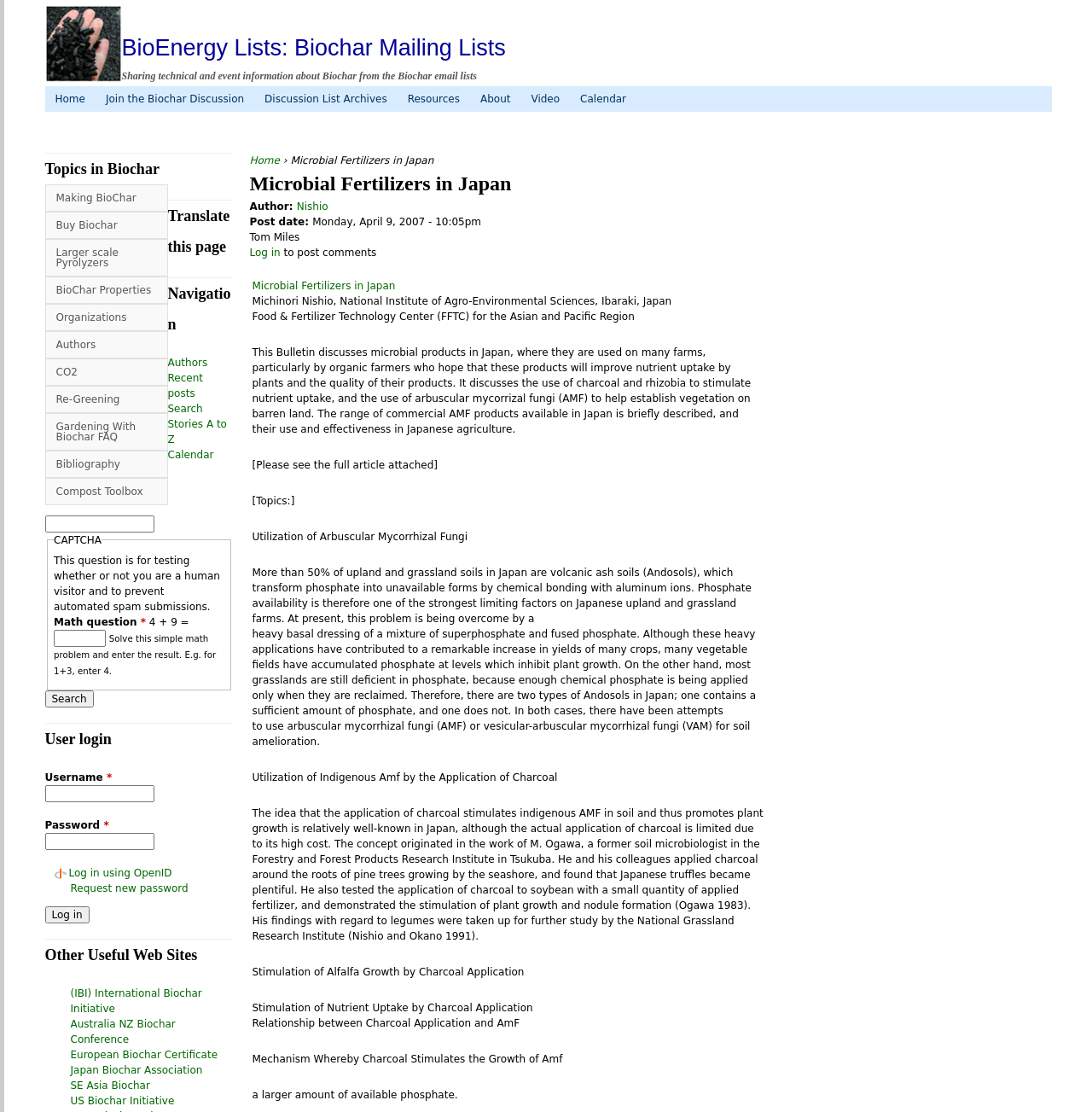Please identify and generate the text content of the webpage's main heading.

BioEnergy Lists: Biochar Mailing Lists